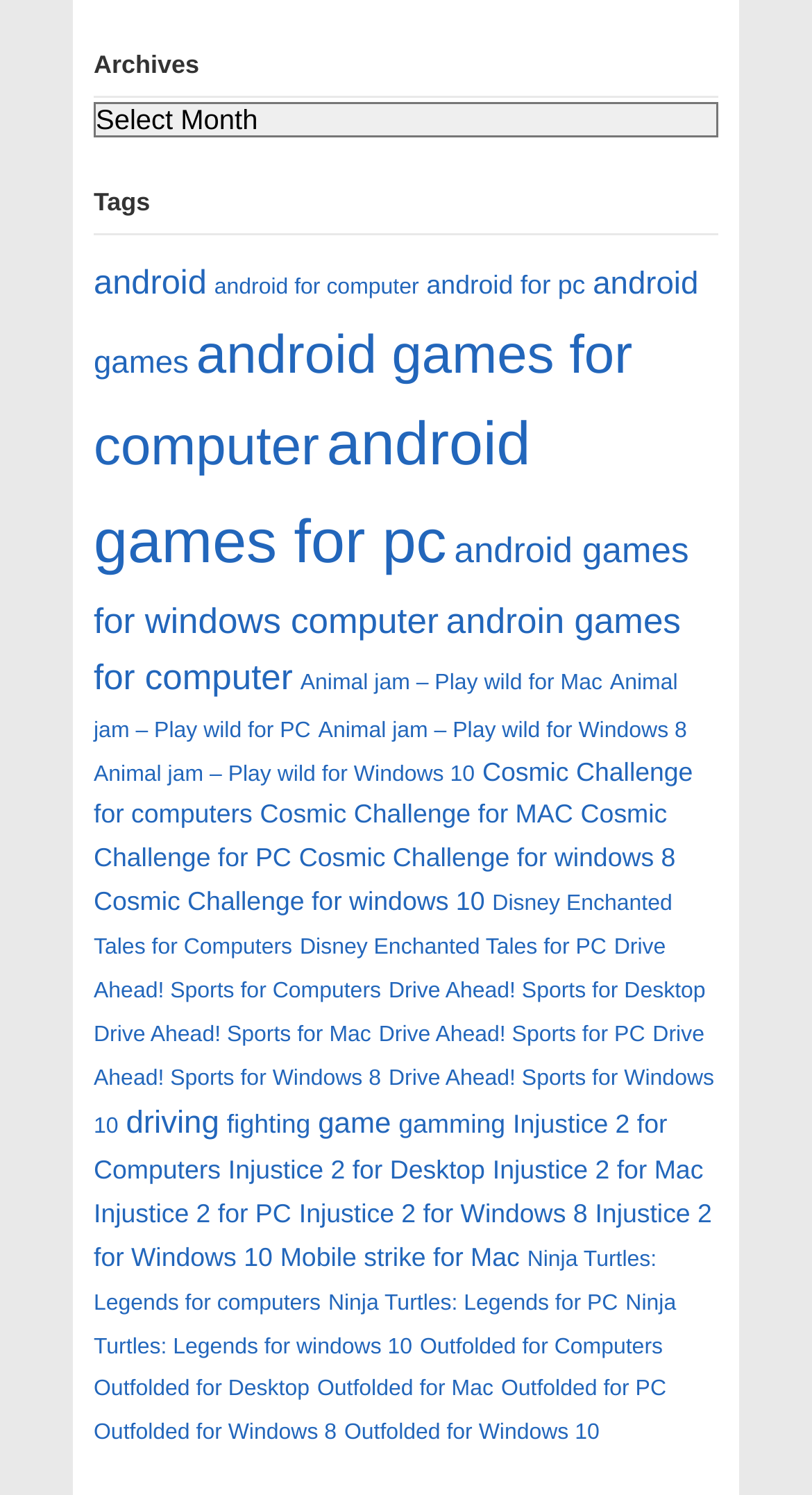Please reply to the following question using a single word or phrase: 
How many links are there on this webpage?

43